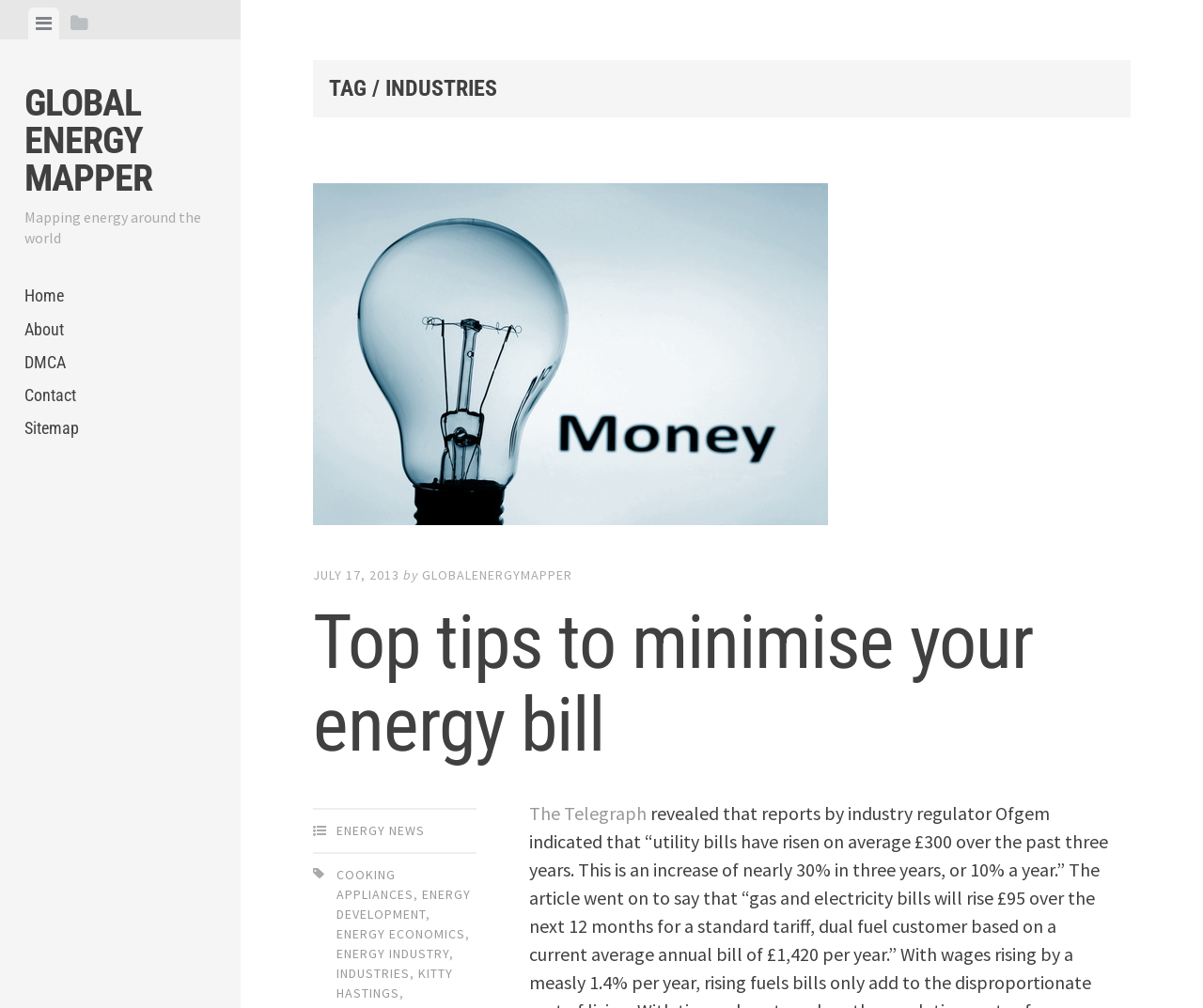Please identify the bounding box coordinates of the area I need to click to accomplish the following instruction: "Visit the website of The Telegraph".

[0.44, 0.795, 0.538, 0.818]